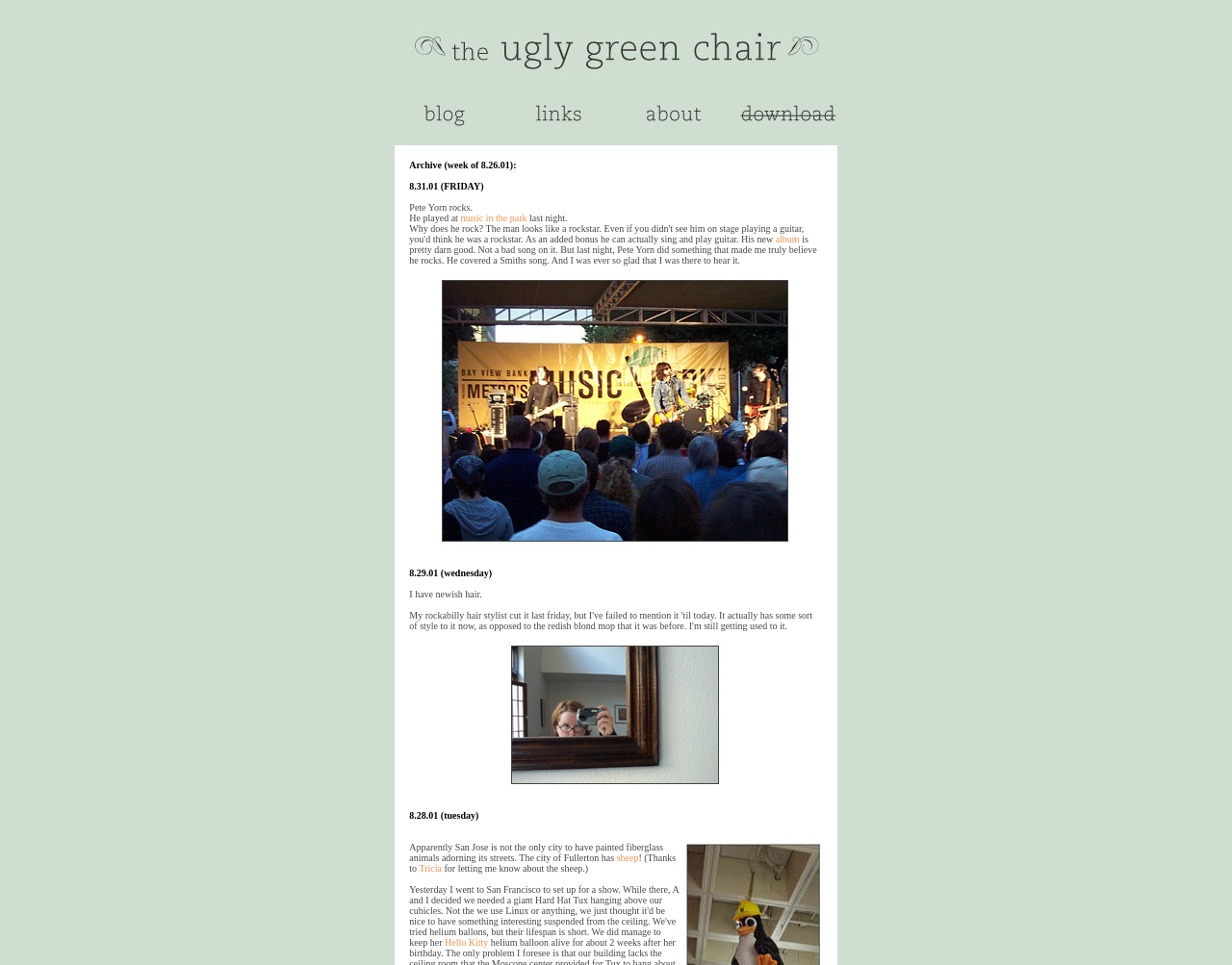Identify the bounding box coordinates for the UI element described by the following text: "Hello Kitty". Provide the coordinates as four float numbers between 0 and 1, in the format [left, top, right, bottom].

[0.361, 0.971, 0.396, 0.982]